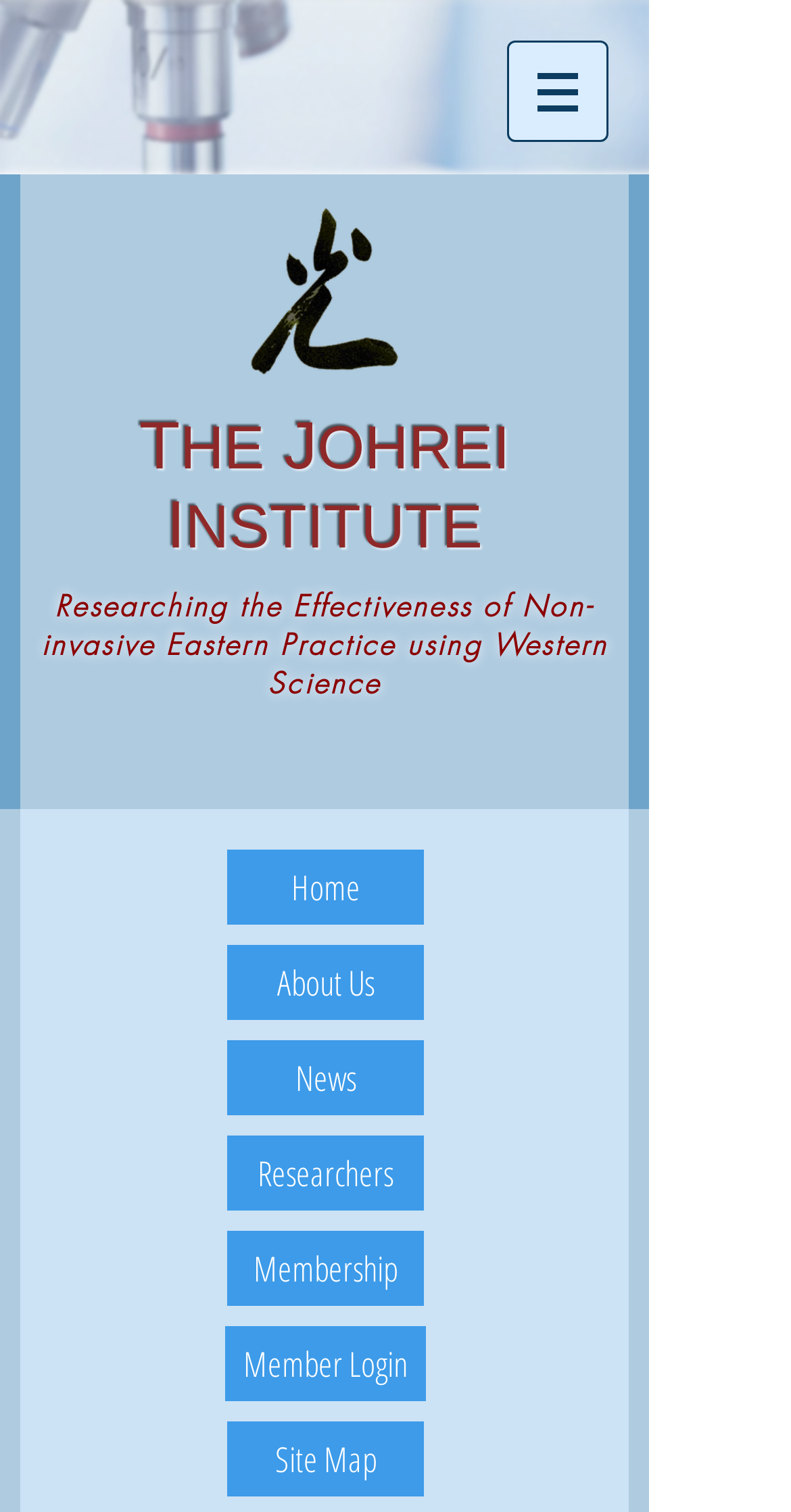Elaborate on the webpage's design and content in a detailed caption.

The webpage is the homepage of the Johrei Institute. At the top, there is a navigation menu labeled "Site" with a button that has a popup menu. The button is accompanied by a small image. 

Below the navigation menu, there is a prominent heading that reads "THE JOHREI INSTITUTE" in multiple links, with each link containing a few characters. 

To the left of the heading, there is a link to a research article titled "Researching the Effectiveness of Non-invasive Eastern Practice using Western Science". 

On the right side of the page, there is an iframe containing a language menu with links to various pages, including "Home", "About Us", "News", "Researchers", "Membership", "Member Login", and "Site Map". These links are stacked vertically, with "Home" at the top and "Site Map" at the bottom.